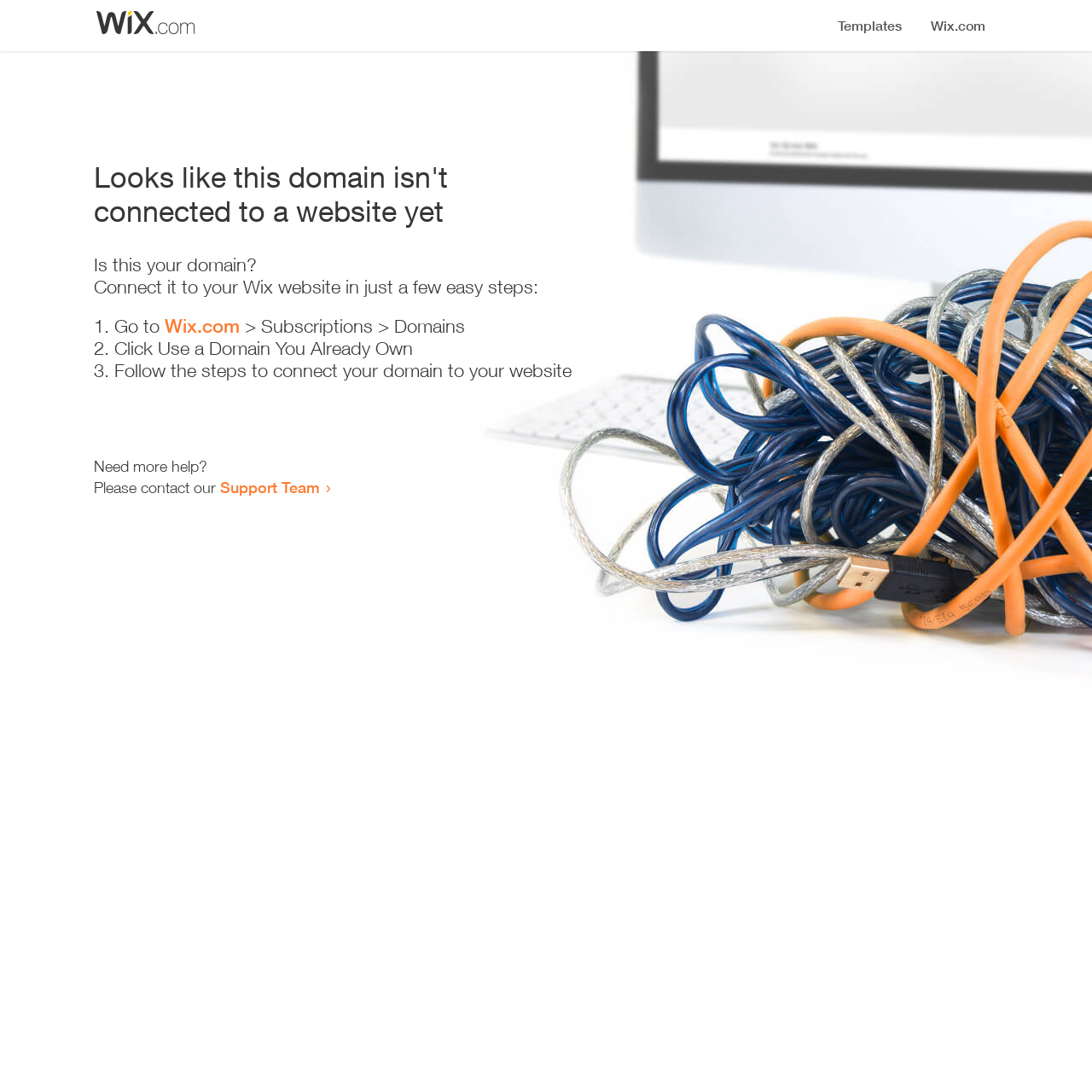Based on the image, provide a detailed and complete answer to the question: 
What is the purpose of the webpage?

The webpage provides a guide for users to connect their domain to their Wix website, including the necessary steps and resources for assistance. Therefore, the purpose of the webpage is to facilitate domain connection.